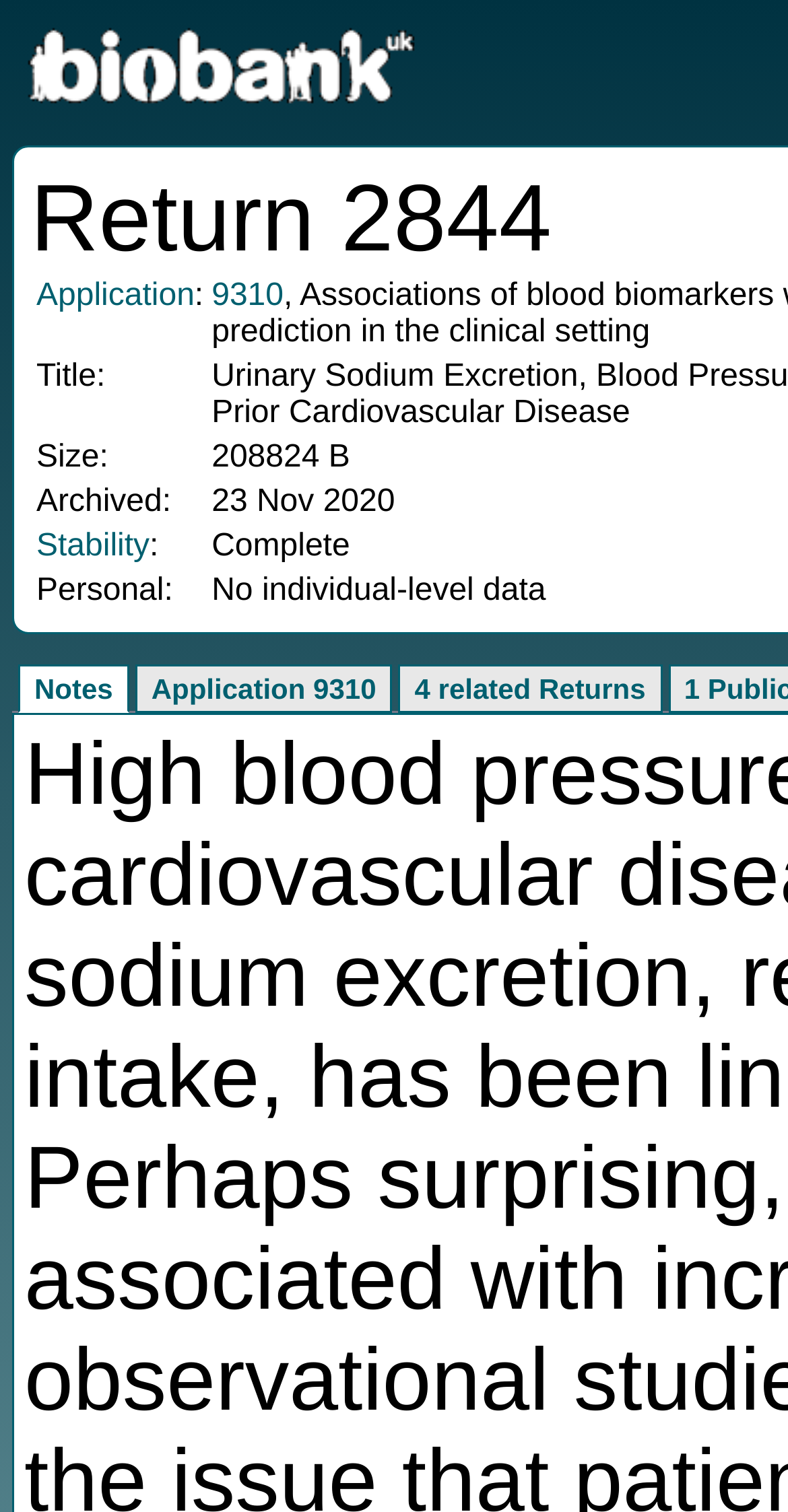Find the bounding box coordinates of the element to click in order to complete this instruction: "view application details". The bounding box coordinates must be four float numbers between 0 and 1, denoted as [left, top, right, bottom].

[0.046, 0.184, 0.247, 0.207]